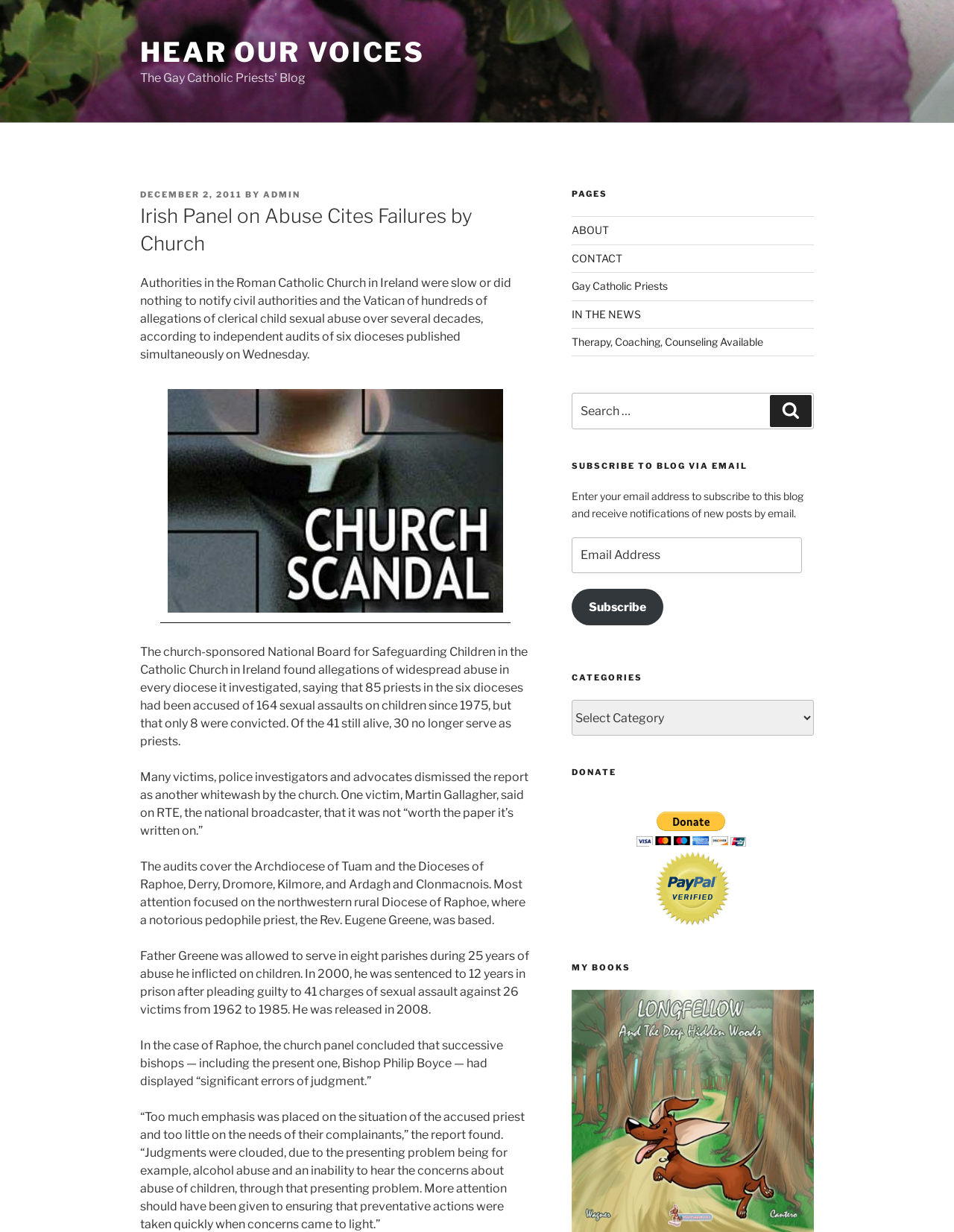Provide a brief response in the form of a single word or phrase:
How many years was Rev. Eugene Greene sentenced to prison?

12 years